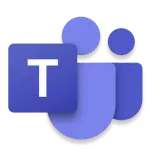What is the purpose of Microsoft Teams?
Provide a short answer using one word or a brief phrase based on the image.

Enhancing productivity and connectivity